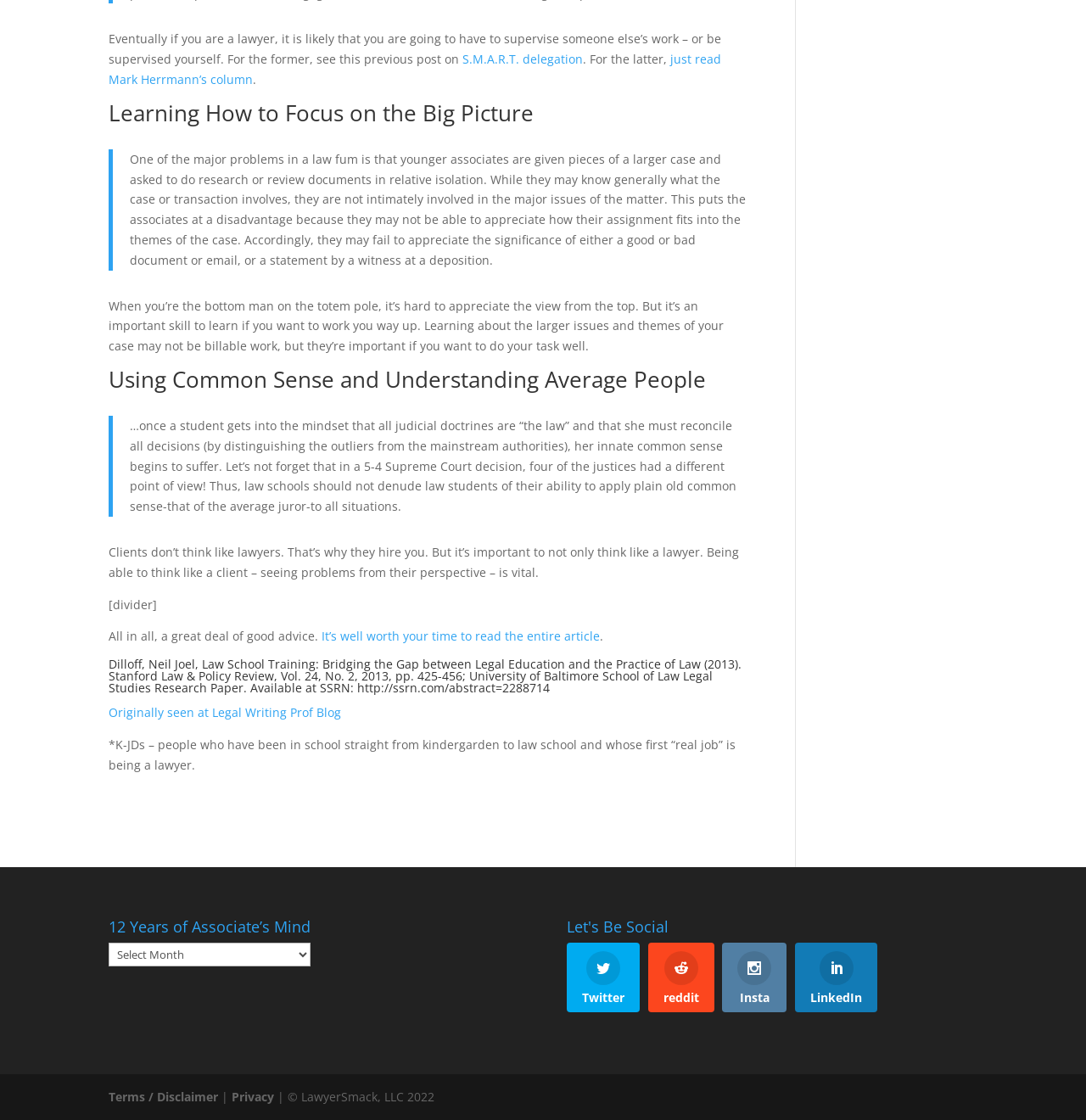Please specify the bounding box coordinates of the clickable region to carry out the following instruction: "Check the Terms / Disclaimer". The coordinates should be four float numbers between 0 and 1, in the format [left, top, right, bottom].

[0.1, 0.972, 0.201, 0.986]